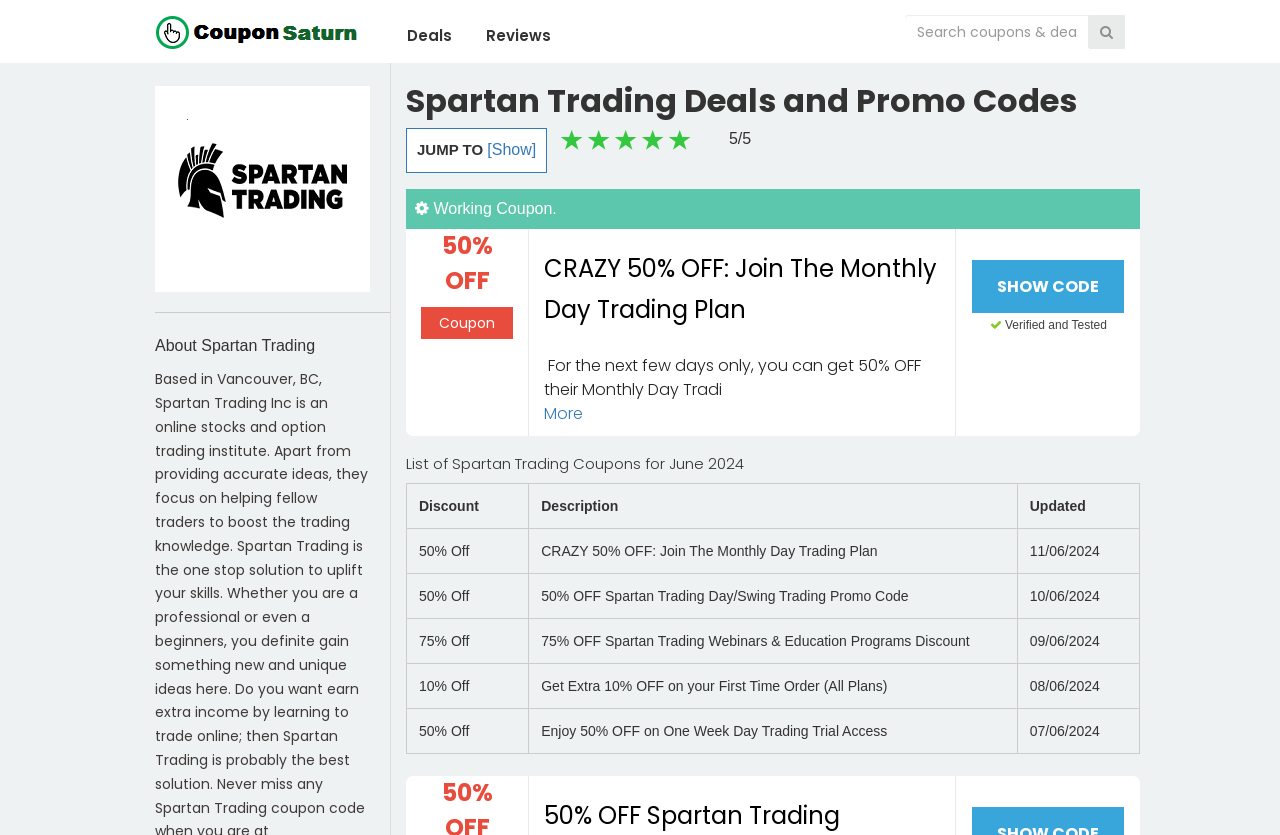Identify the bounding box coordinates of the section to be clicked to complete the task described by the following instruction: "Get the 50% OFF Spartan Trading day and swing trading course". The coordinates should be four float numbers between 0 and 1, formatted as [left, top, right, bottom].

[0.425, 0.299, 0.735, 0.396]